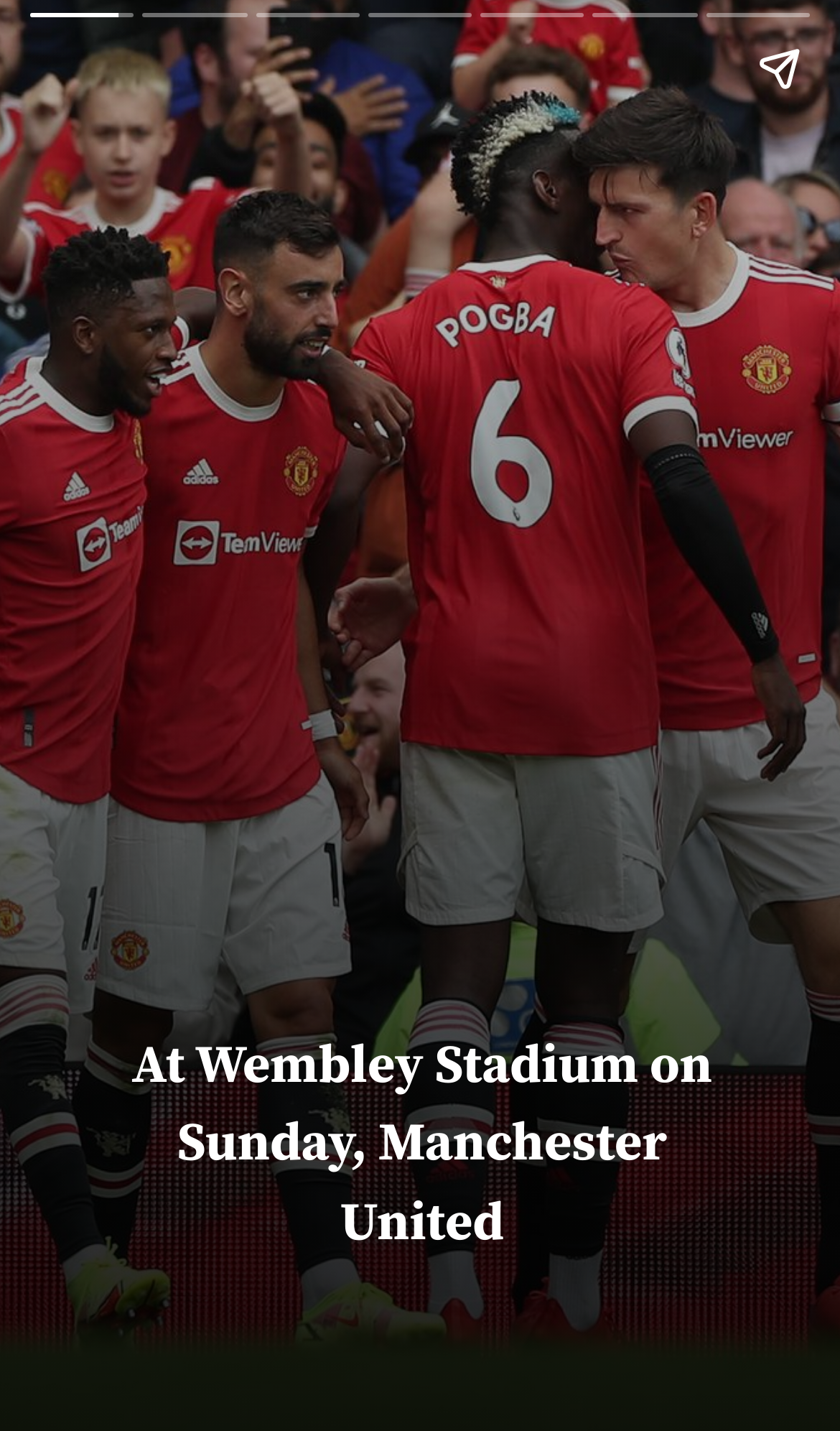For the given element description aria-label="Next page", determine the bounding box coordinates of the UI element. The coordinates should follow the format (top-left x, top-left y, bottom-right x, bottom-right y) and be within the range of 0 to 1.

[0.923, 0.113, 1.0, 0.887]